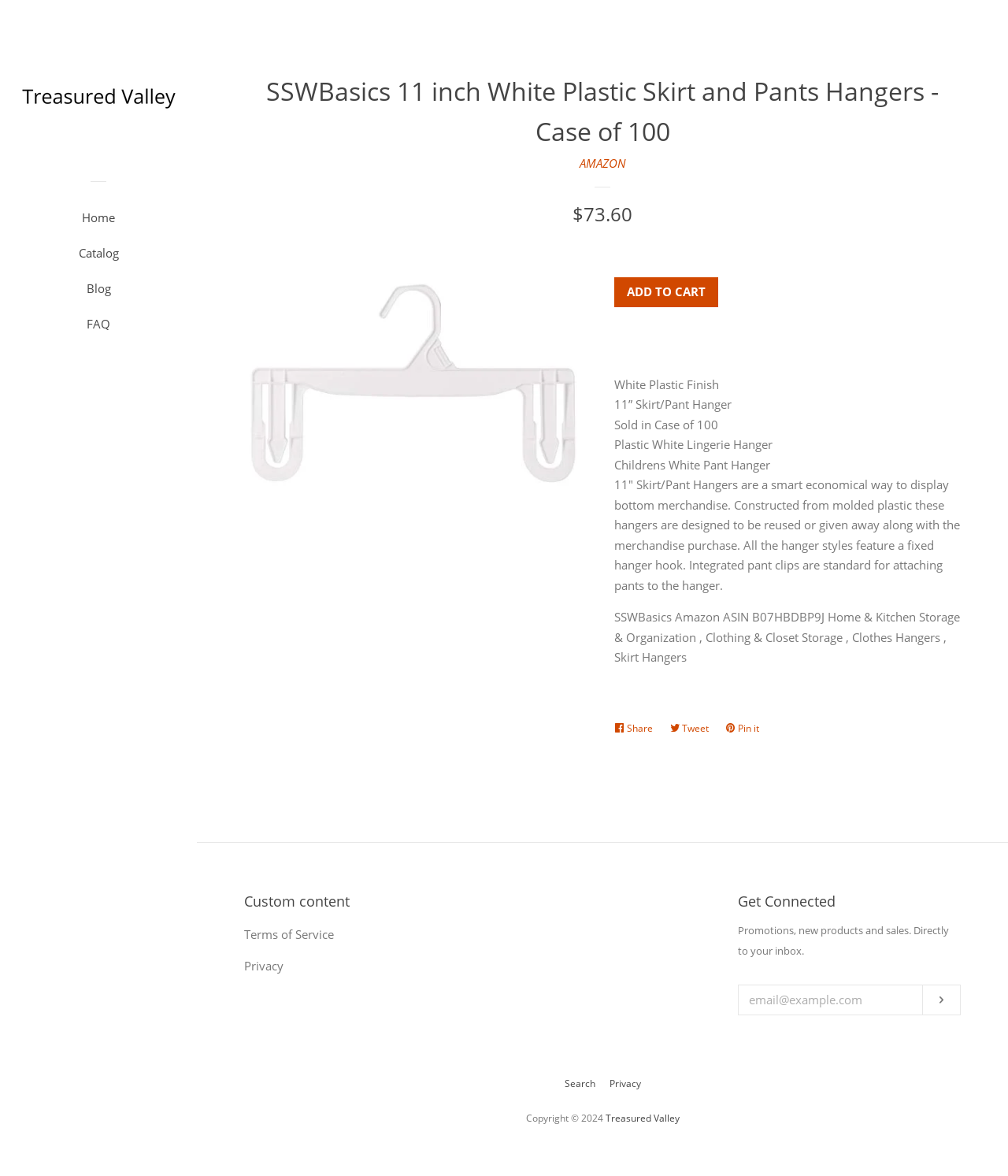Please respond to the question using a single word or phrase:
What is the name of the company?

Treasured Valley